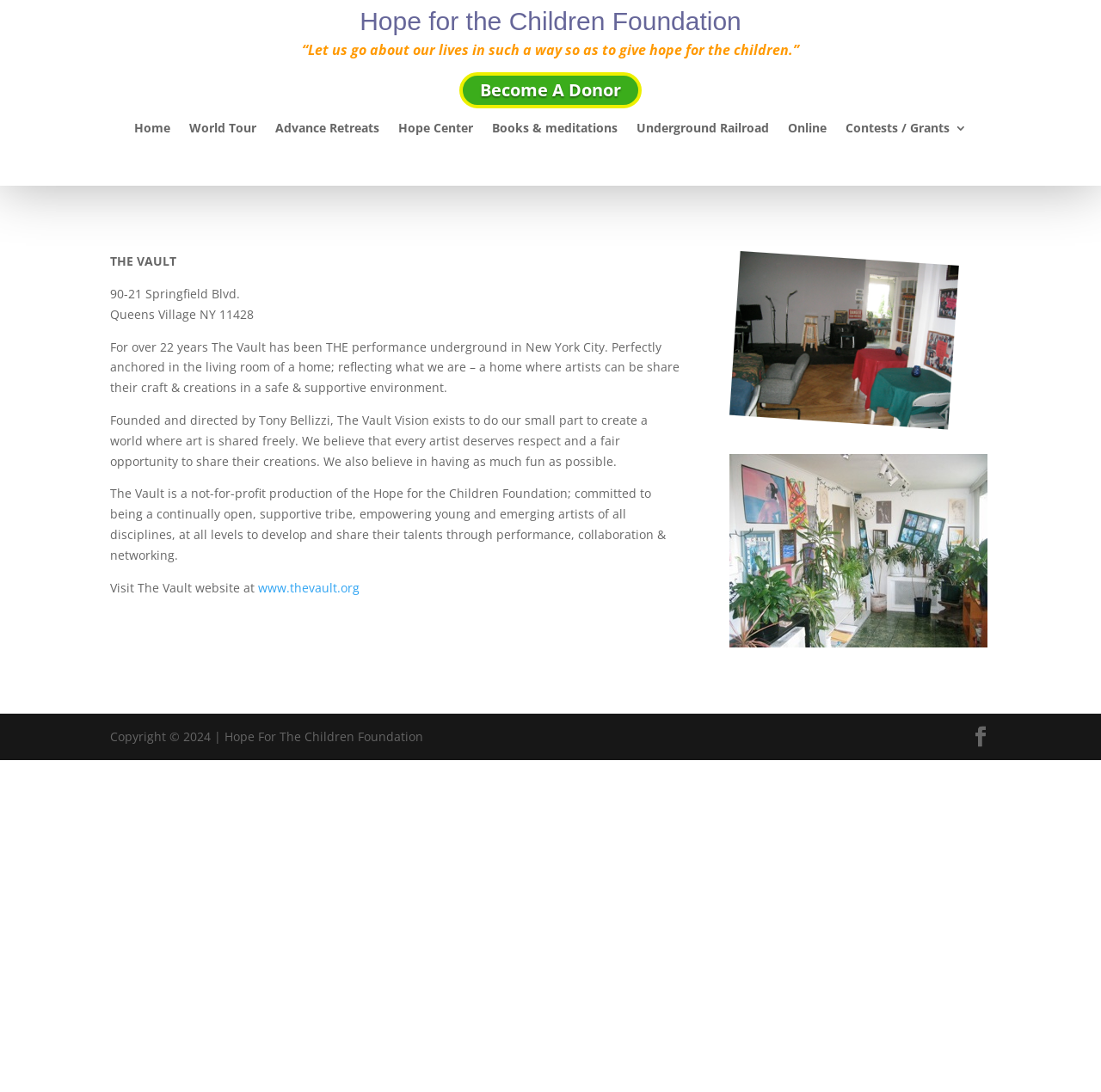How many years has The Vault been in operation?
Answer with a single word or short phrase according to what you see in the image.

Over 22 years